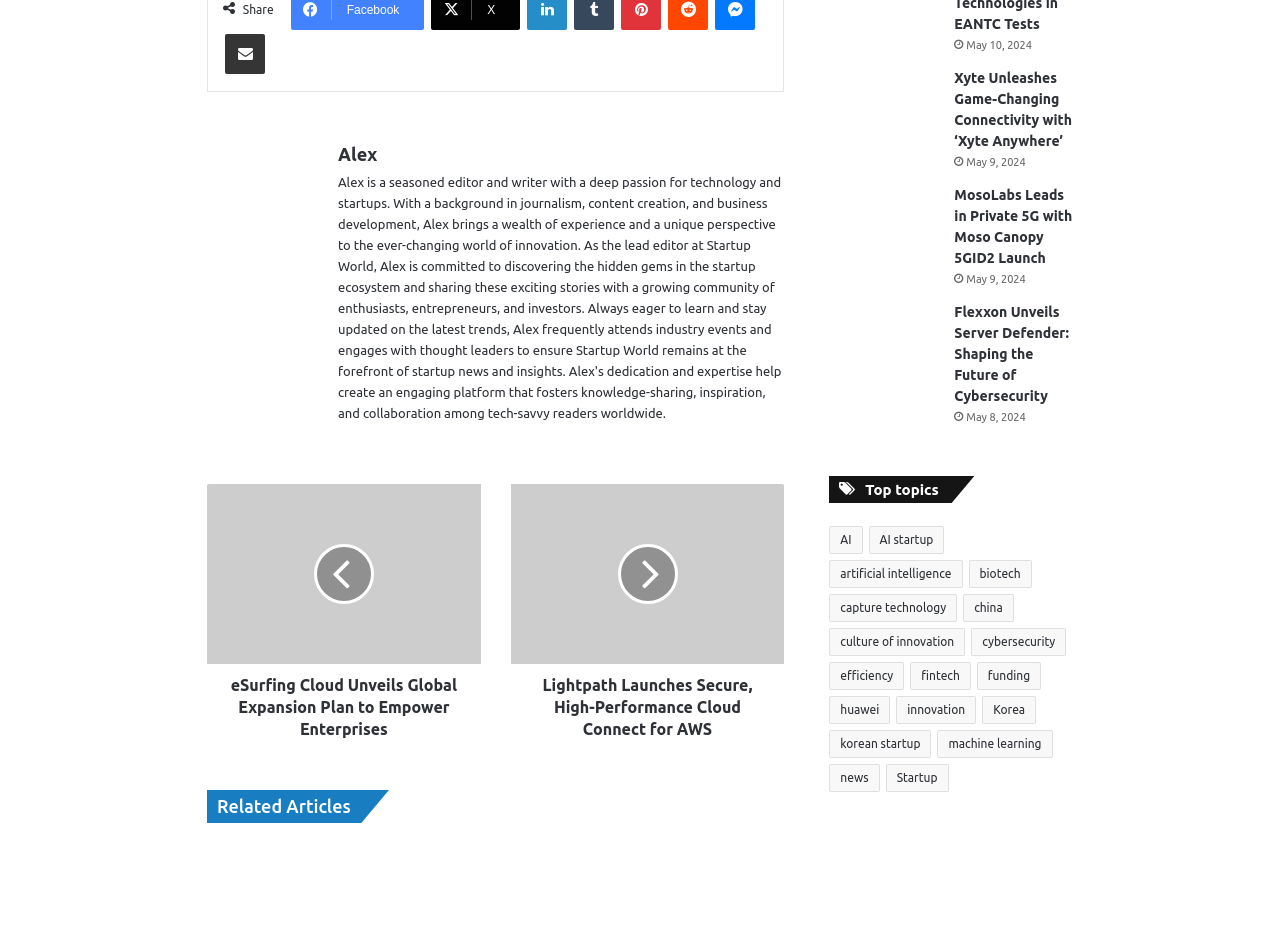Identify the bounding box coordinates of the part that should be clicked to carry out this instruction: "View Alex's profile".

[0.264, 0.152, 0.295, 0.179]